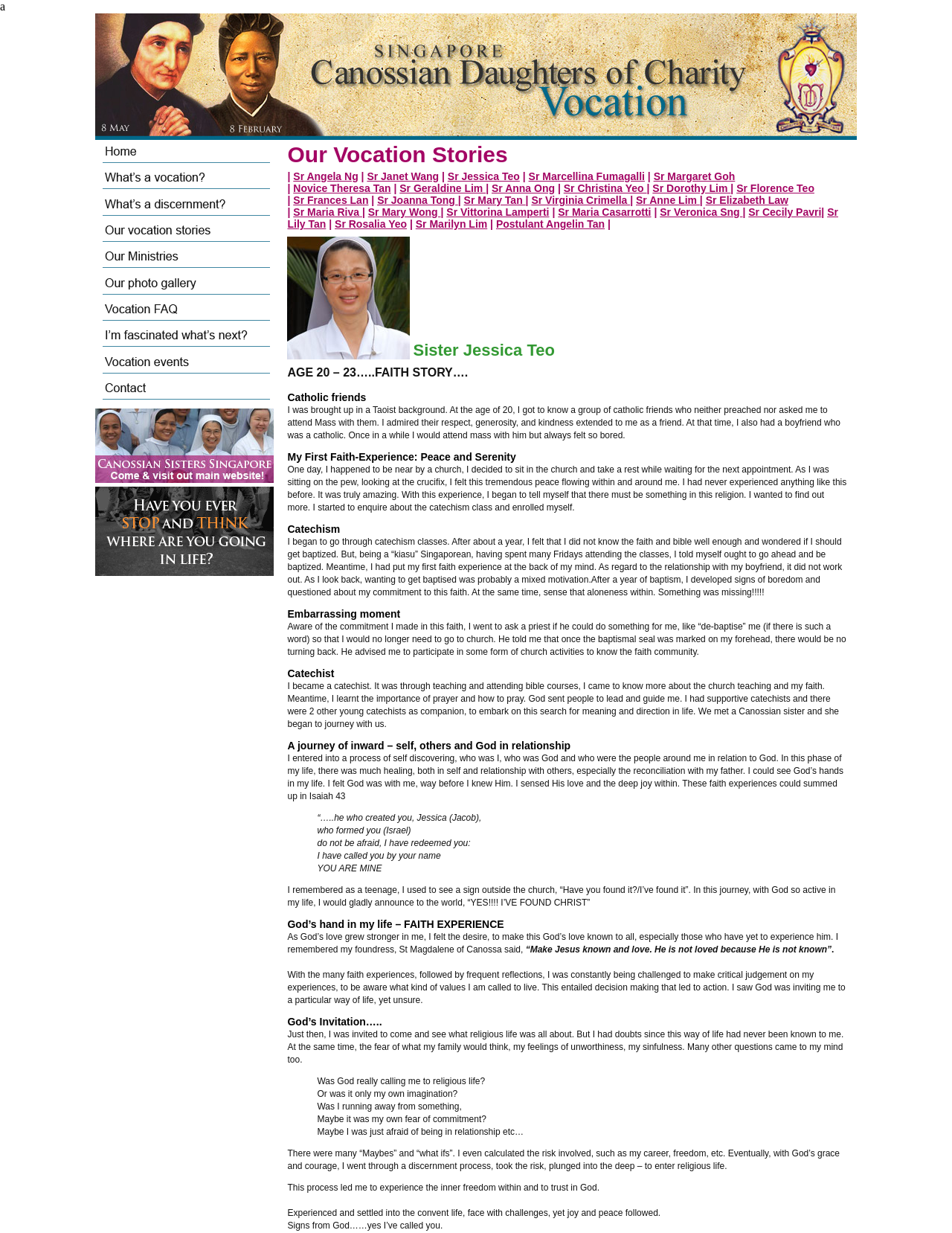What is the faith experience that Sister Jessica Teo had at the age of 20?
Please provide a detailed and thorough answer to the question.

According to the vocation story, Sister Jessica Teo had a faith experience at the age of 20, which is described as 'Peace and Serenity'. This experience is mentioned in the text 'My First Faith-Experience: Peace and Serenity'.